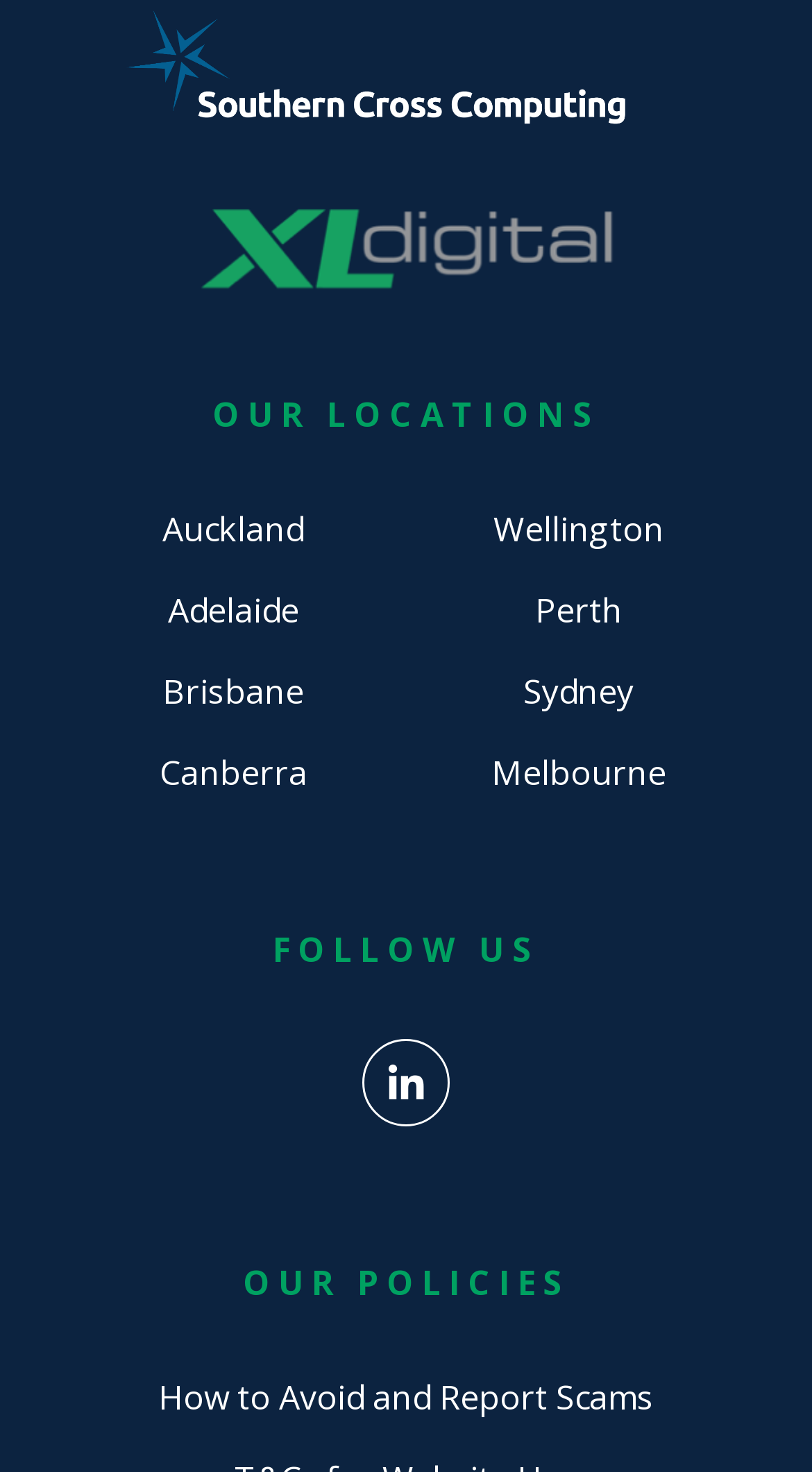Give a concise answer using one word or a phrase to the following question:
What is the second location listed?

Wellington